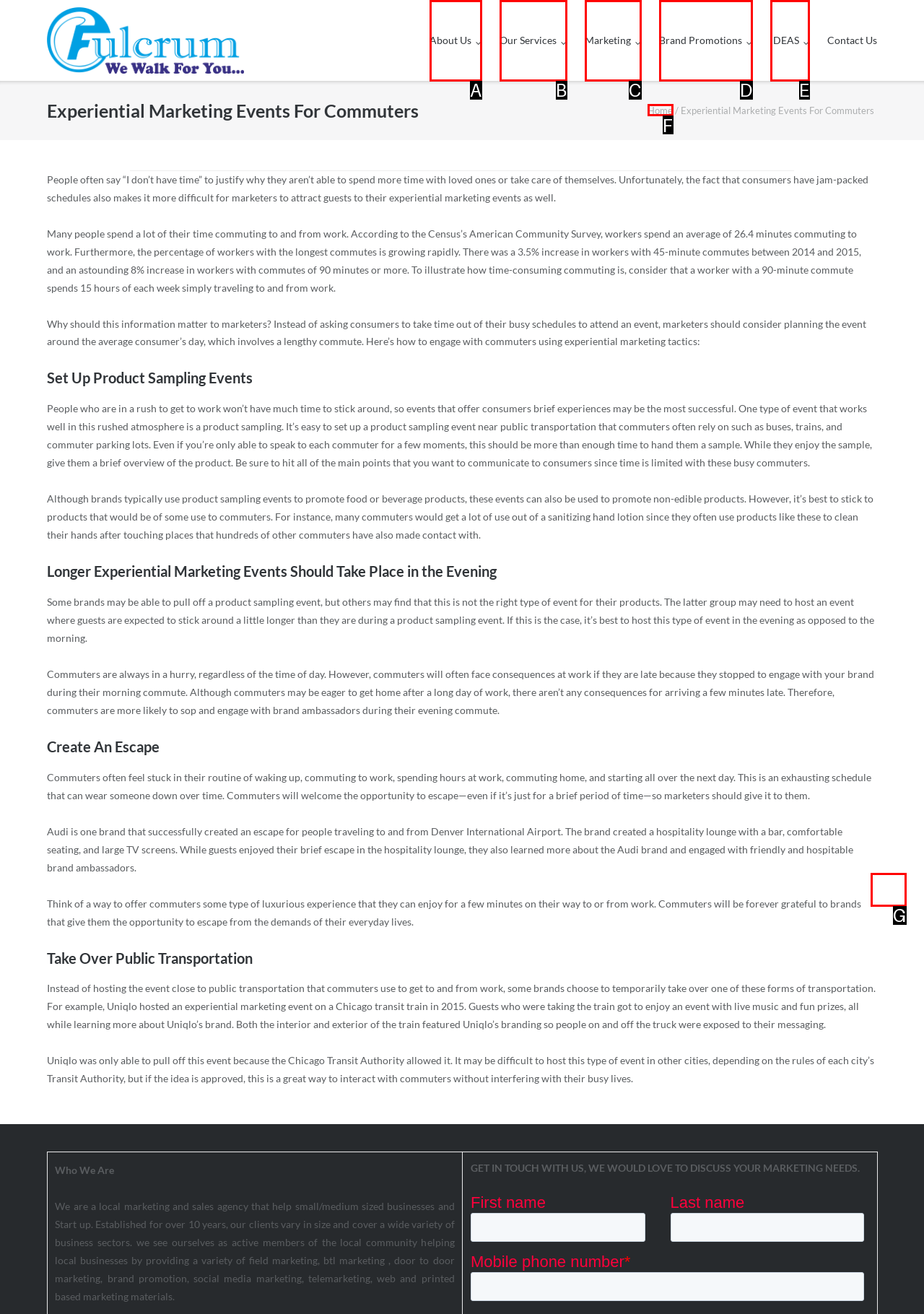Find the HTML element that suits the description: info@apartamentosiguenza.com
Indicate your answer with the letter of the matching option from the choices provided.

None